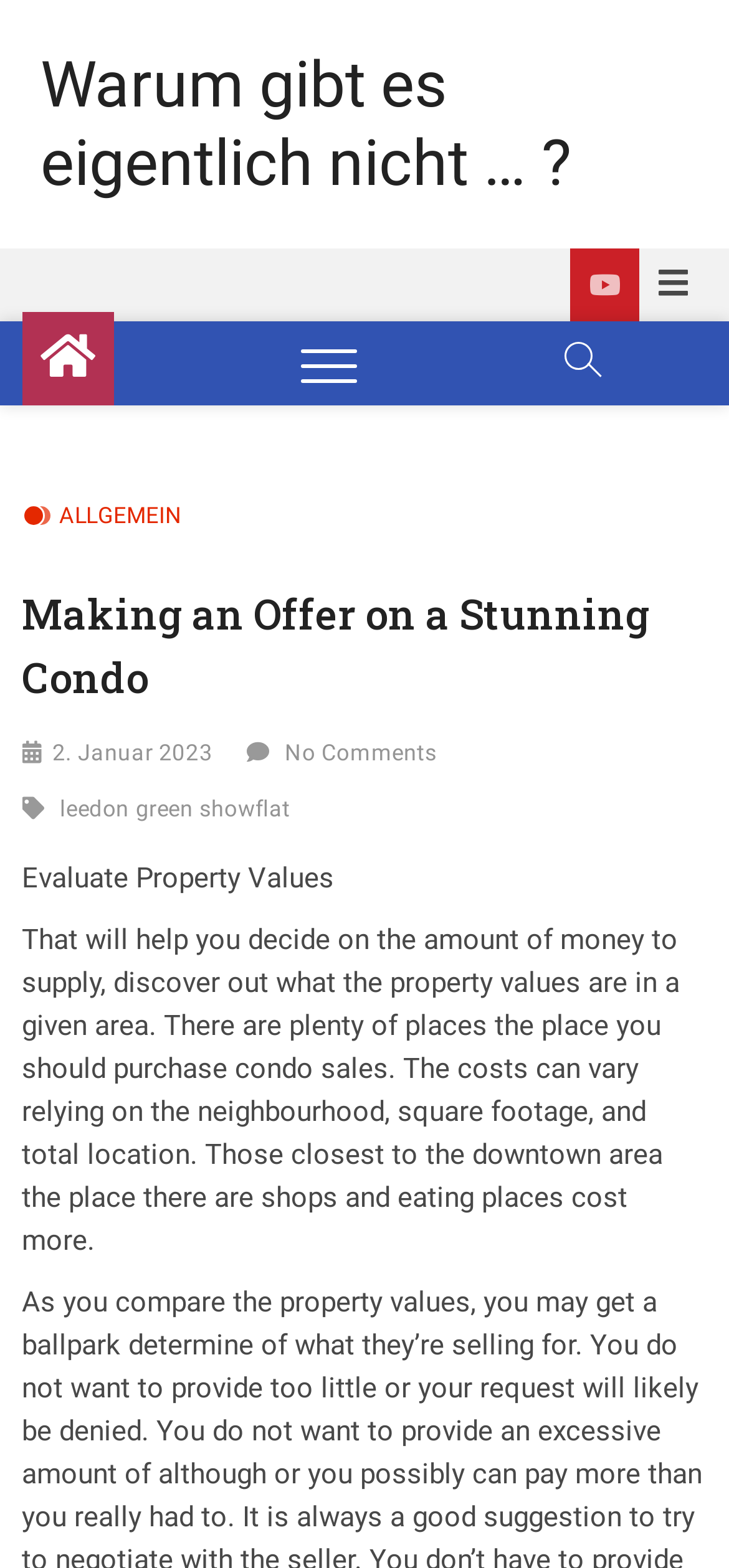Provide the bounding box coordinates, formatted as (top-left x, top-left y, bottom-right x, bottom-right y), with all values being floating point numbers between 0 and 1. Identify the bounding box of the UI element that matches the description: Allgemein

[0.03, 0.321, 0.25, 0.34]